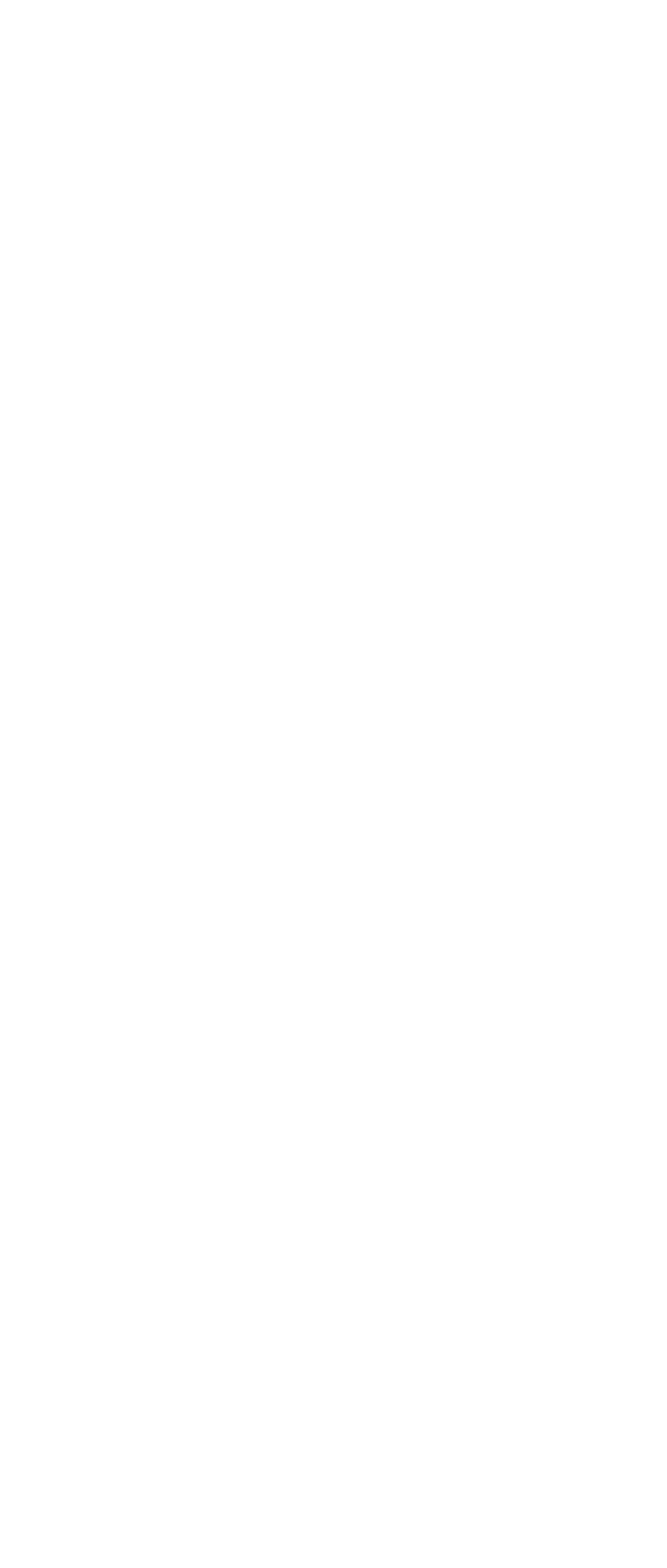Locate the bounding box of the UI element described in the following text: "Fernando Diaz Smith".

[0.051, 0.026, 0.581, 0.05]